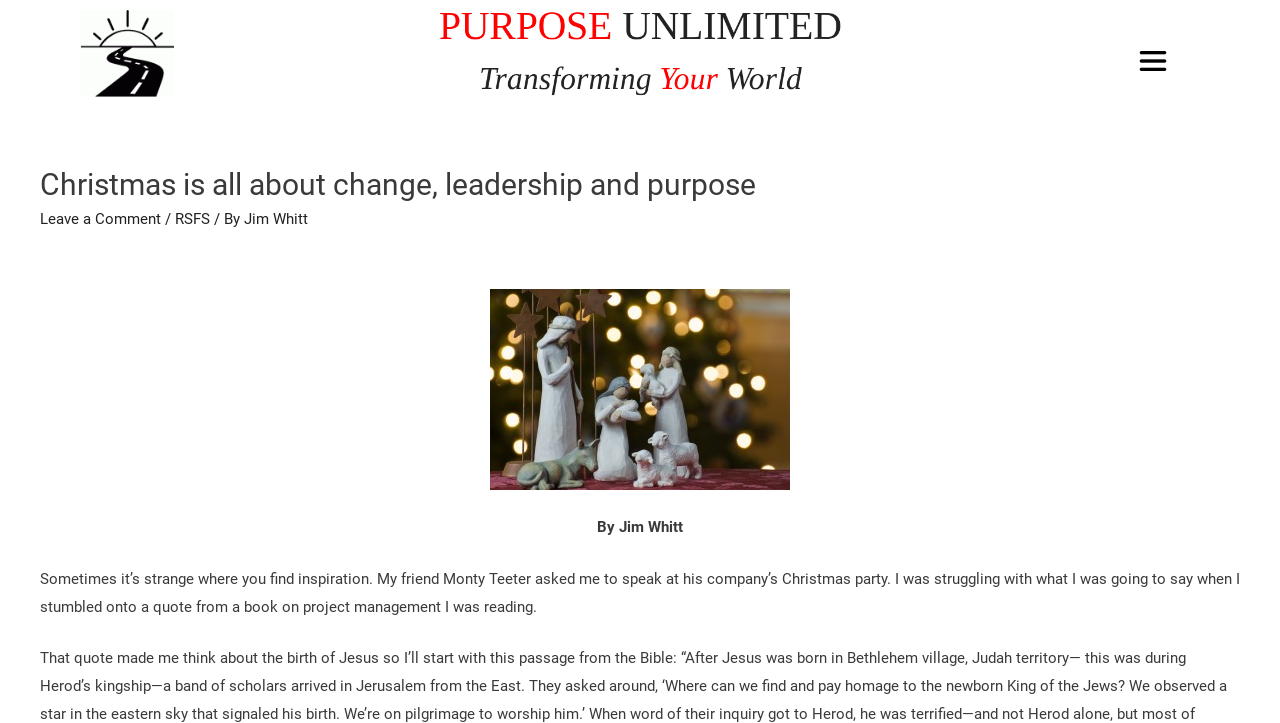What is the purpose of the button at the top right?
Please provide a single word or phrase answer based on the image.

Menu Toggle